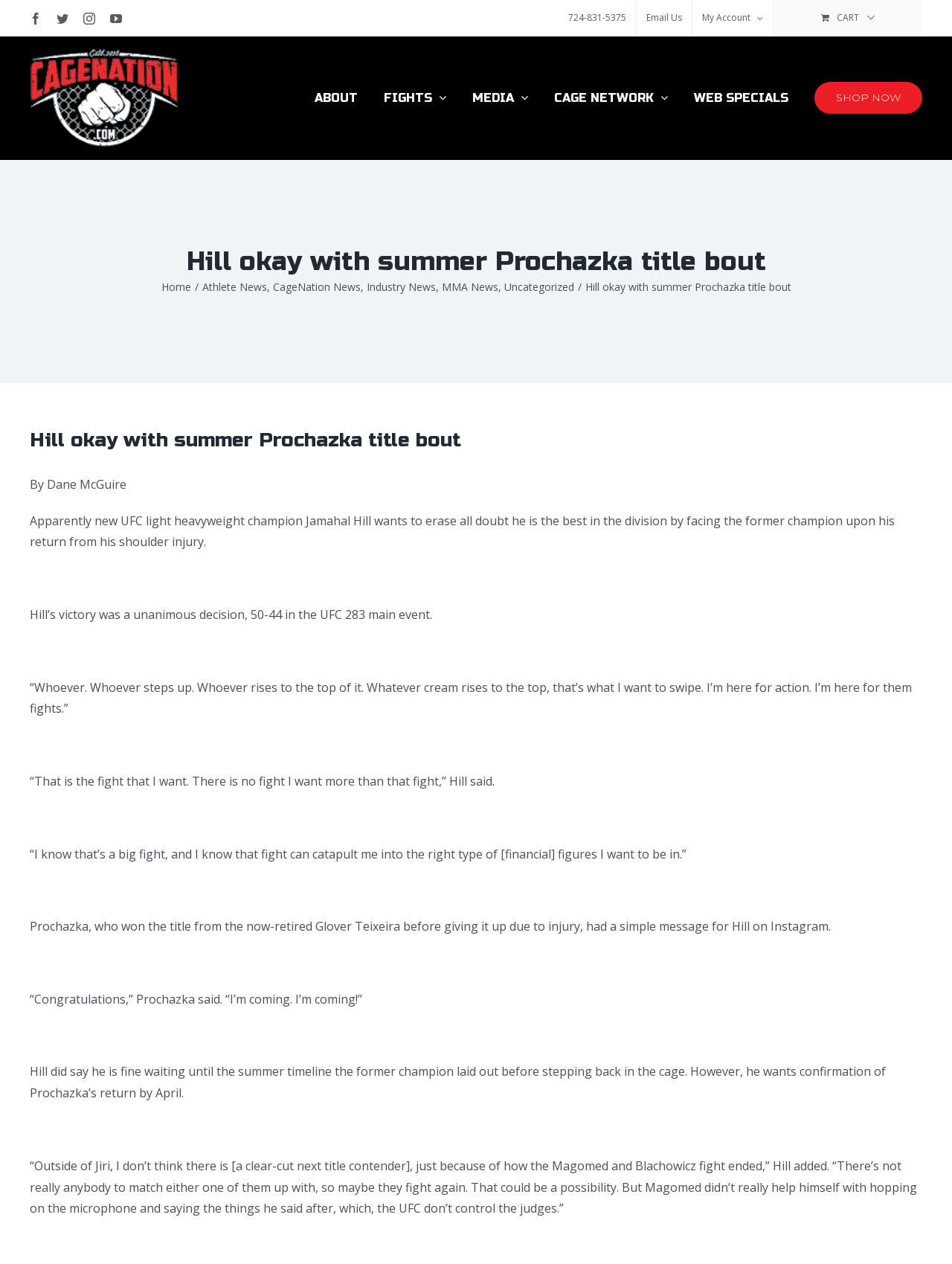Use the details in the image to answer the question thoroughly: 
What is the name of the author of the article?

The answer can be found in the article content, where it is mentioned that 'By Dane McGuire' at the beginning of the article.